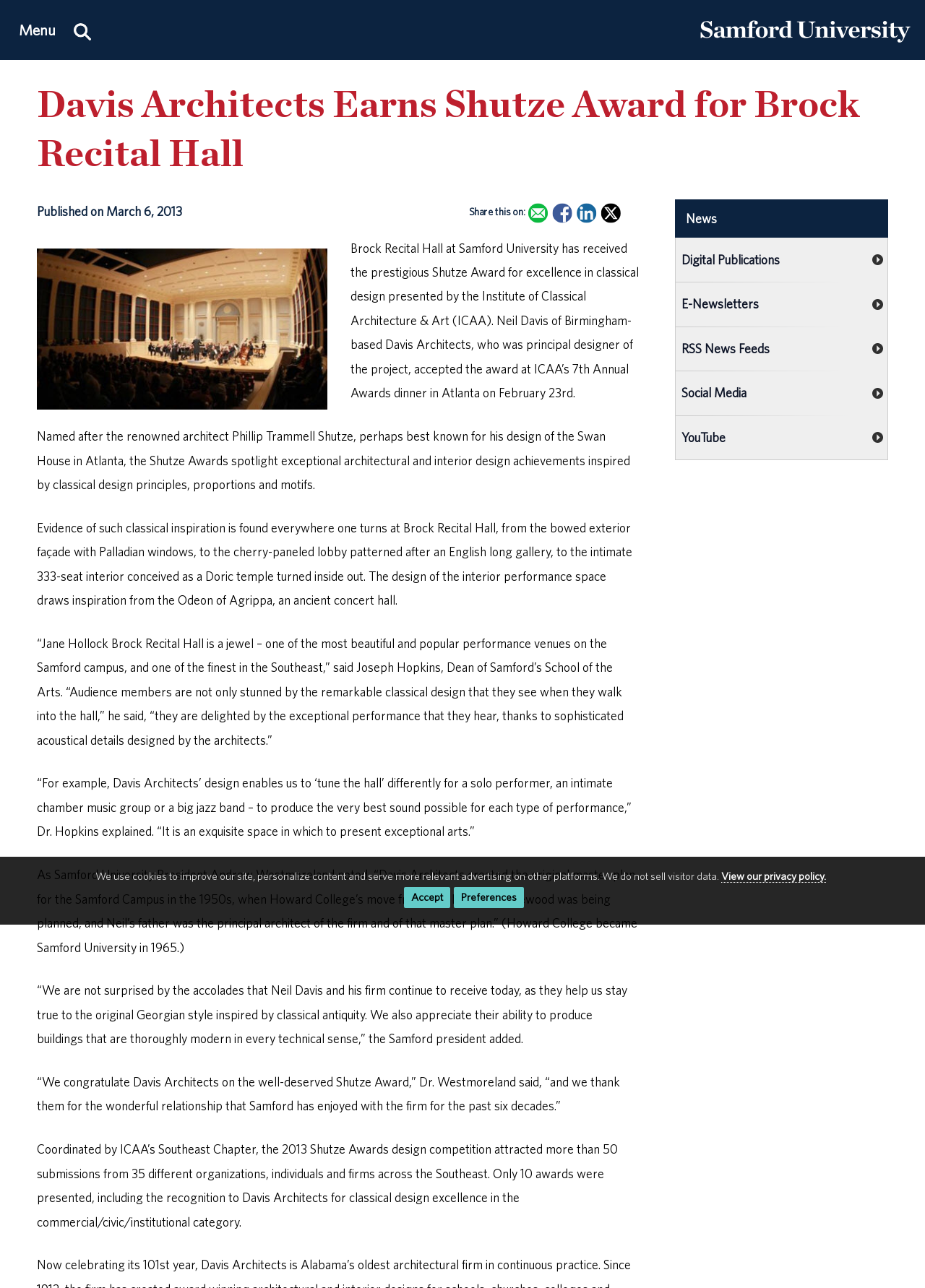Please determine the heading text of this webpage.

Davis Architects Earns Shutze Award for Brock Recital Hall